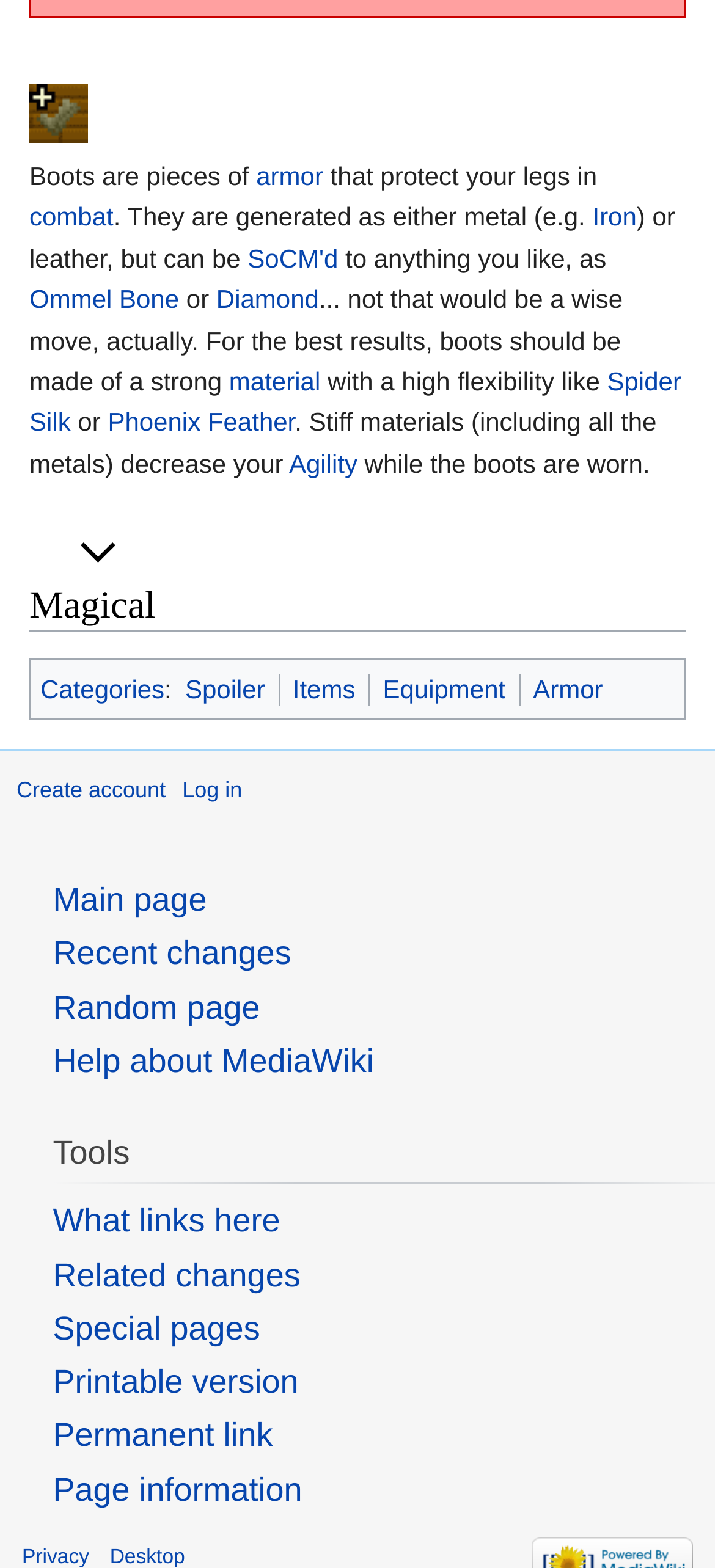Identify the bounding box coordinates for the UI element described as: "title="An average pair of boots."". The coordinates should be provided as four floats between 0 and 1: [left, top, right, bottom].

[0.041, 0.062, 0.123, 0.08]